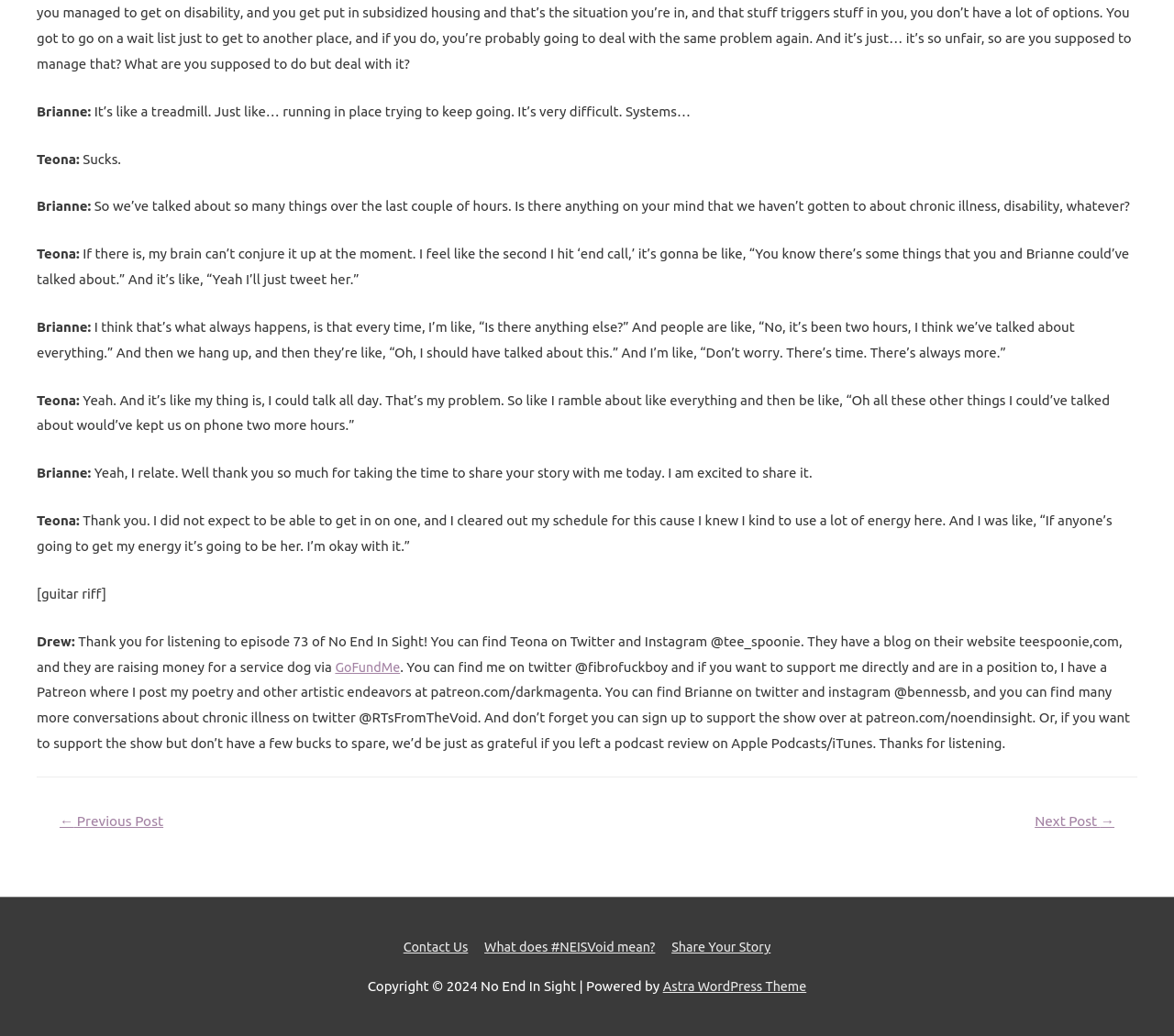What is Teona's Twitter handle?
Examine the image and give a concise answer in one word or a short phrase.

@tee_spoonie